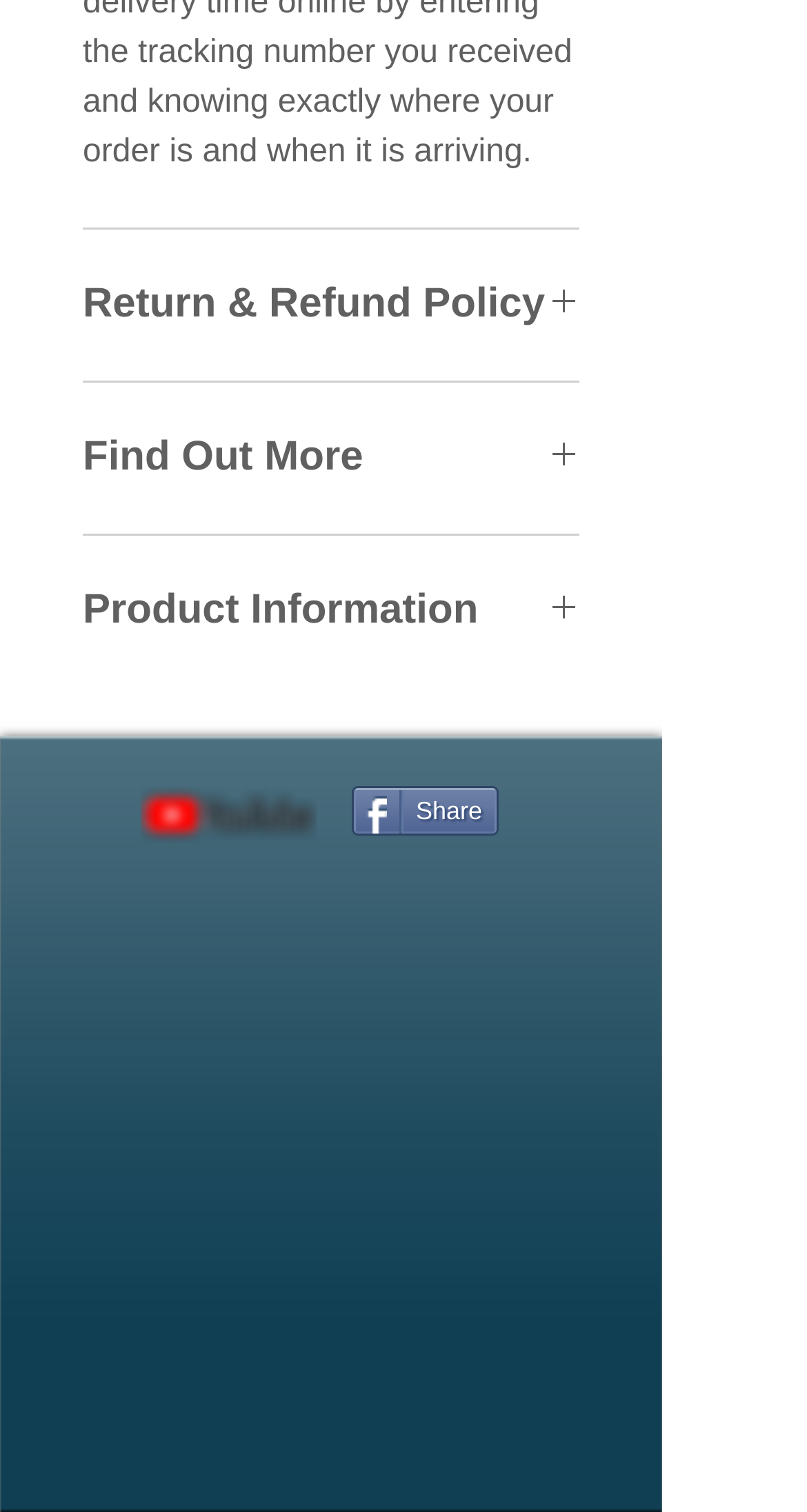What is the main navigation section of the webpage?
Provide an in-depth and detailed answer to the question.

The main navigation section of the webpage is located at the bottom of the page, which contains links to various sections of the website, such as 'Home', 'About Us', 'Knowledge Article', 'Shop', 'Contact Us', and 'FAQ'.